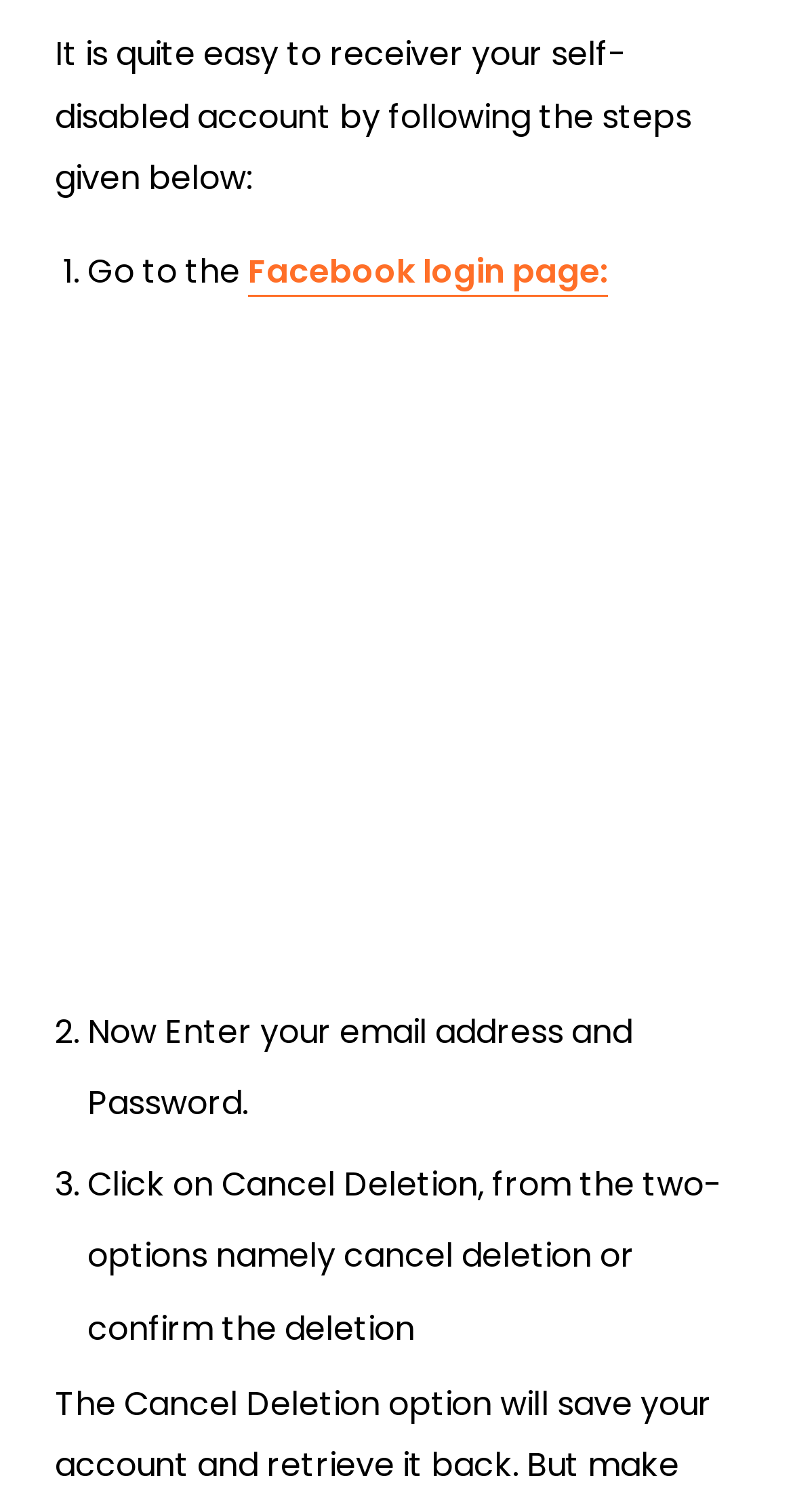What is the first step to recover a self-disabled account?
Based on the image, respond with a single word or phrase.

Go to Facebook login page